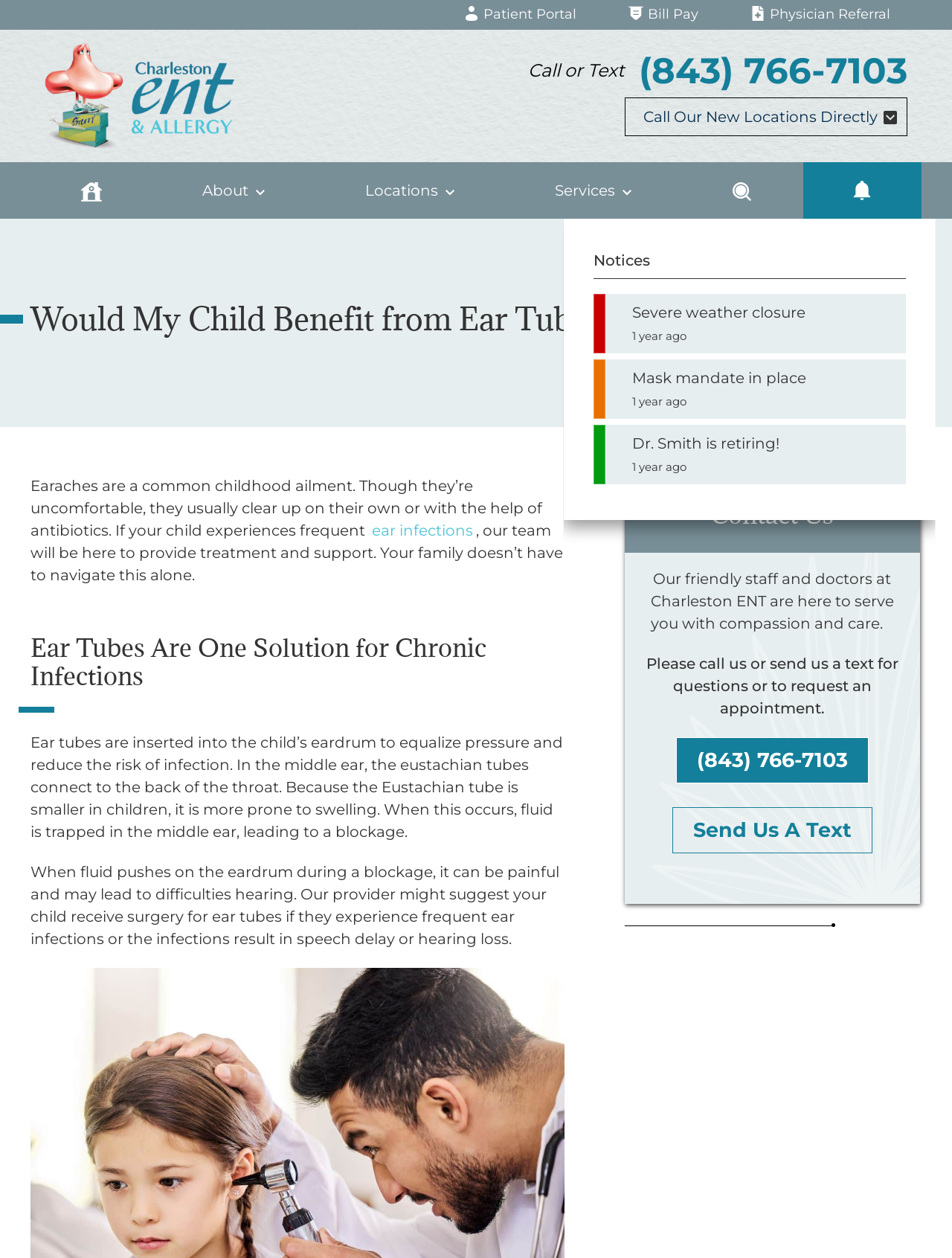Identify the bounding box coordinates for the region of the element that should be clicked to carry out the instruction: "Click the 'Send Us A Text' link". The bounding box coordinates should be four float numbers between 0 and 1, i.e., [left, top, right, bottom].

[0.706, 0.642, 0.916, 0.678]